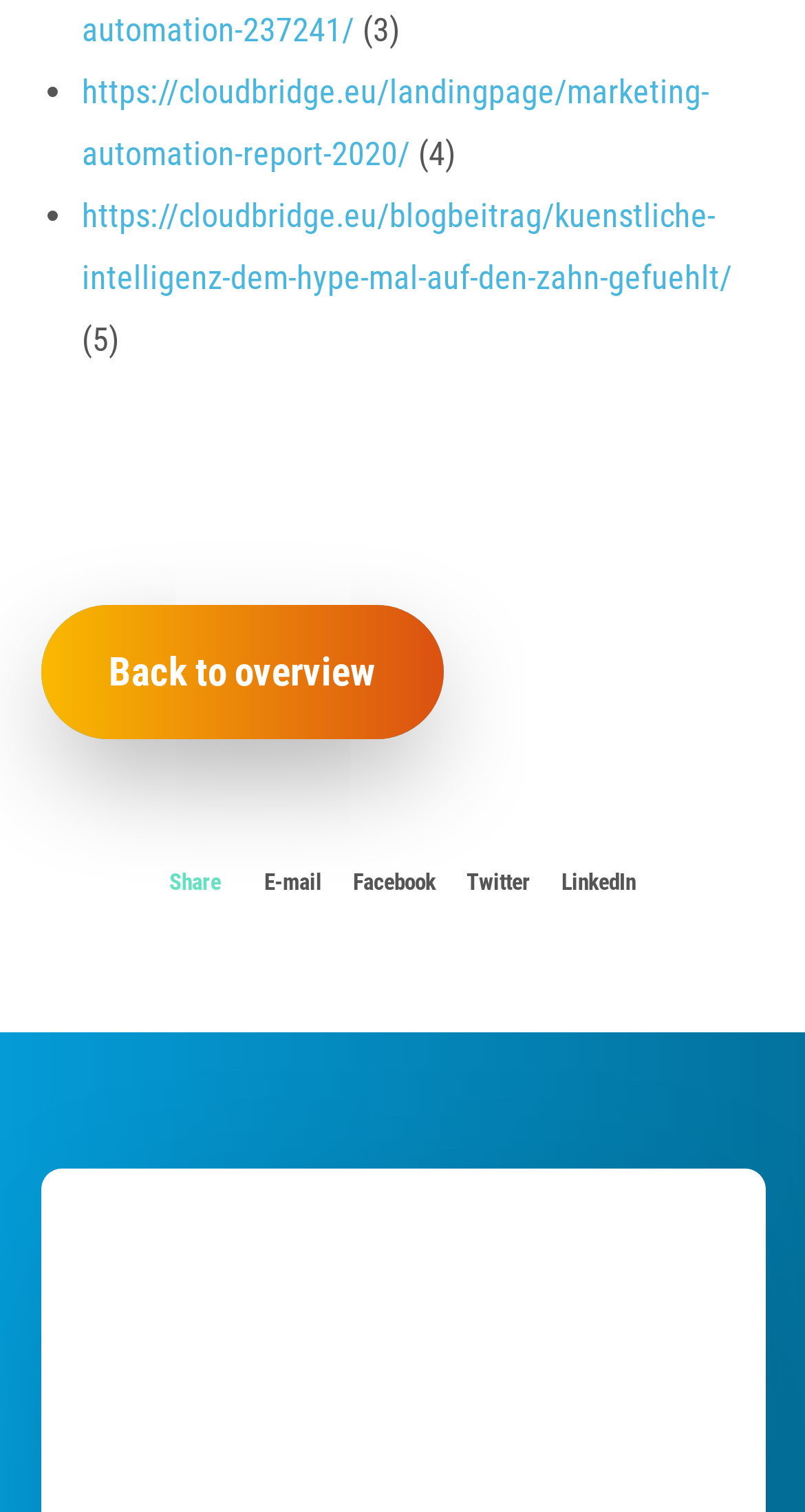Provide your answer in a single word or phrase: 
What type of content is being shared on this page?

Blog posts